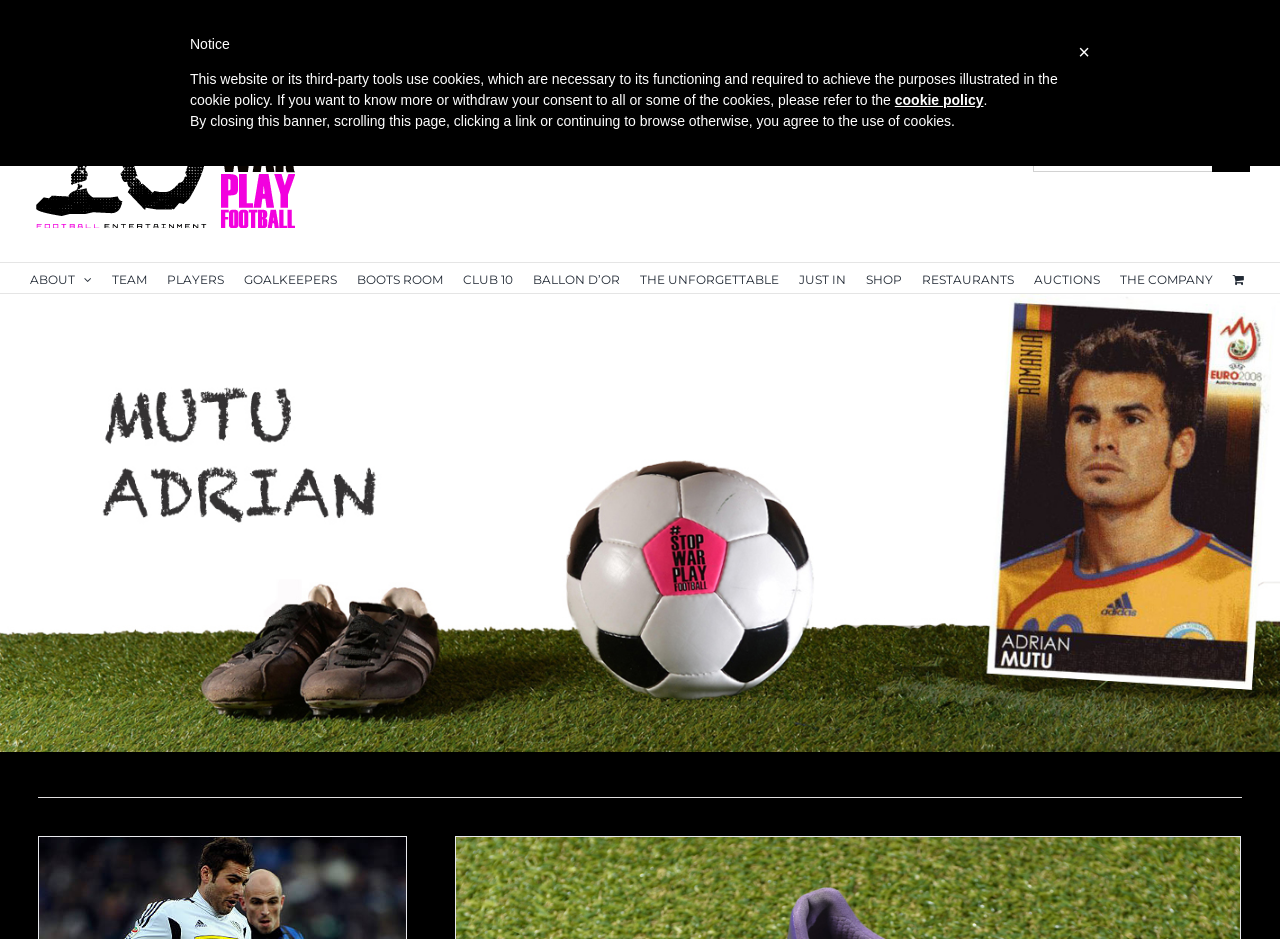Can you pinpoint the bounding box coordinates for the clickable element required for this instruction: "Go to ABOUT page"? The coordinates should be four float numbers between 0 and 1, i.e., [left, top, right, bottom].

[0.023, 0.28, 0.072, 0.312]